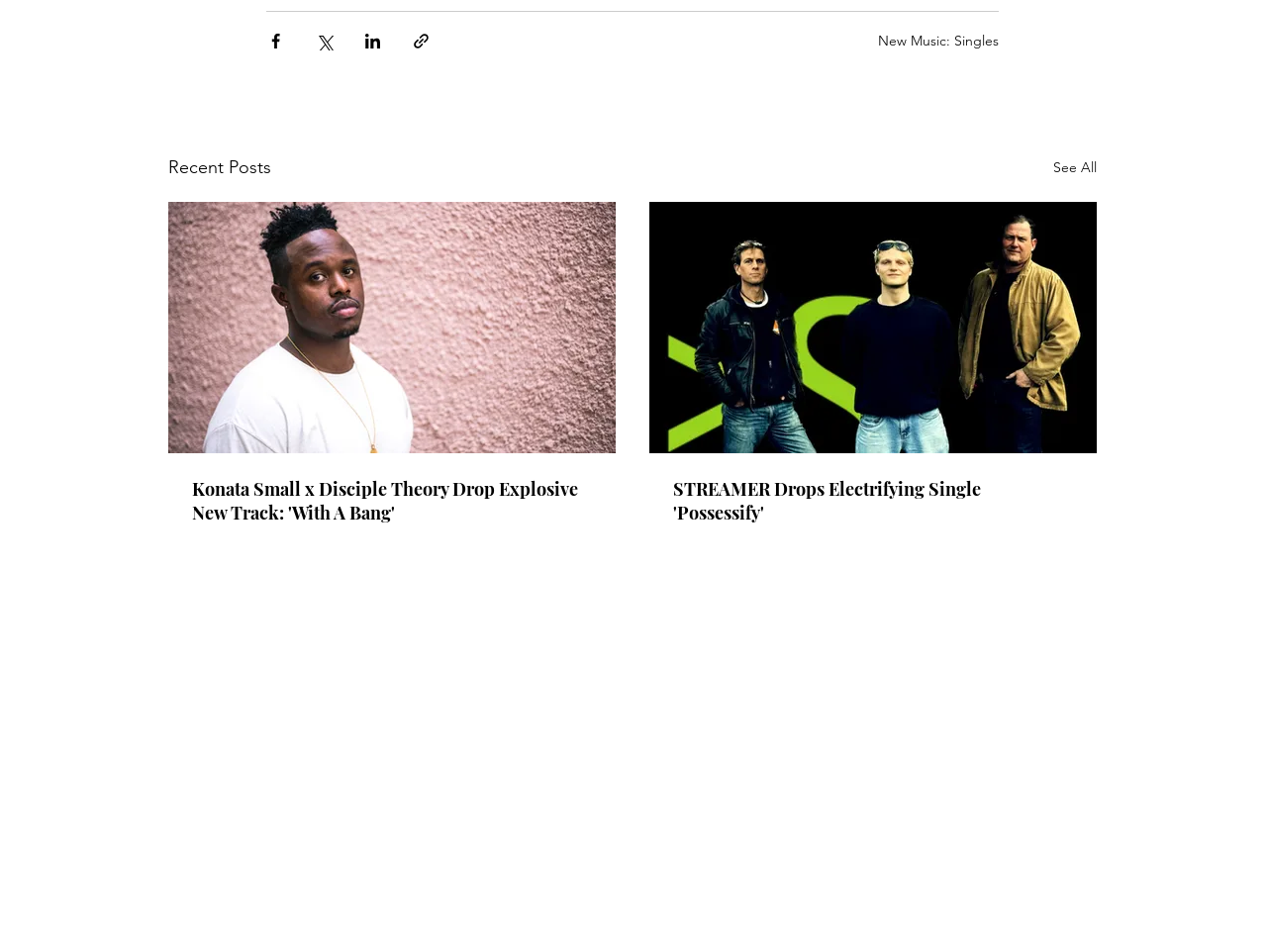Identify the bounding box coordinates for the UI element described as follows: See All. Use the format (top-left x, top-left y, bottom-right x, bottom-right y) and ensure all values are floating point numbers between 0 and 1.

[0.831, 0.161, 0.866, 0.191]